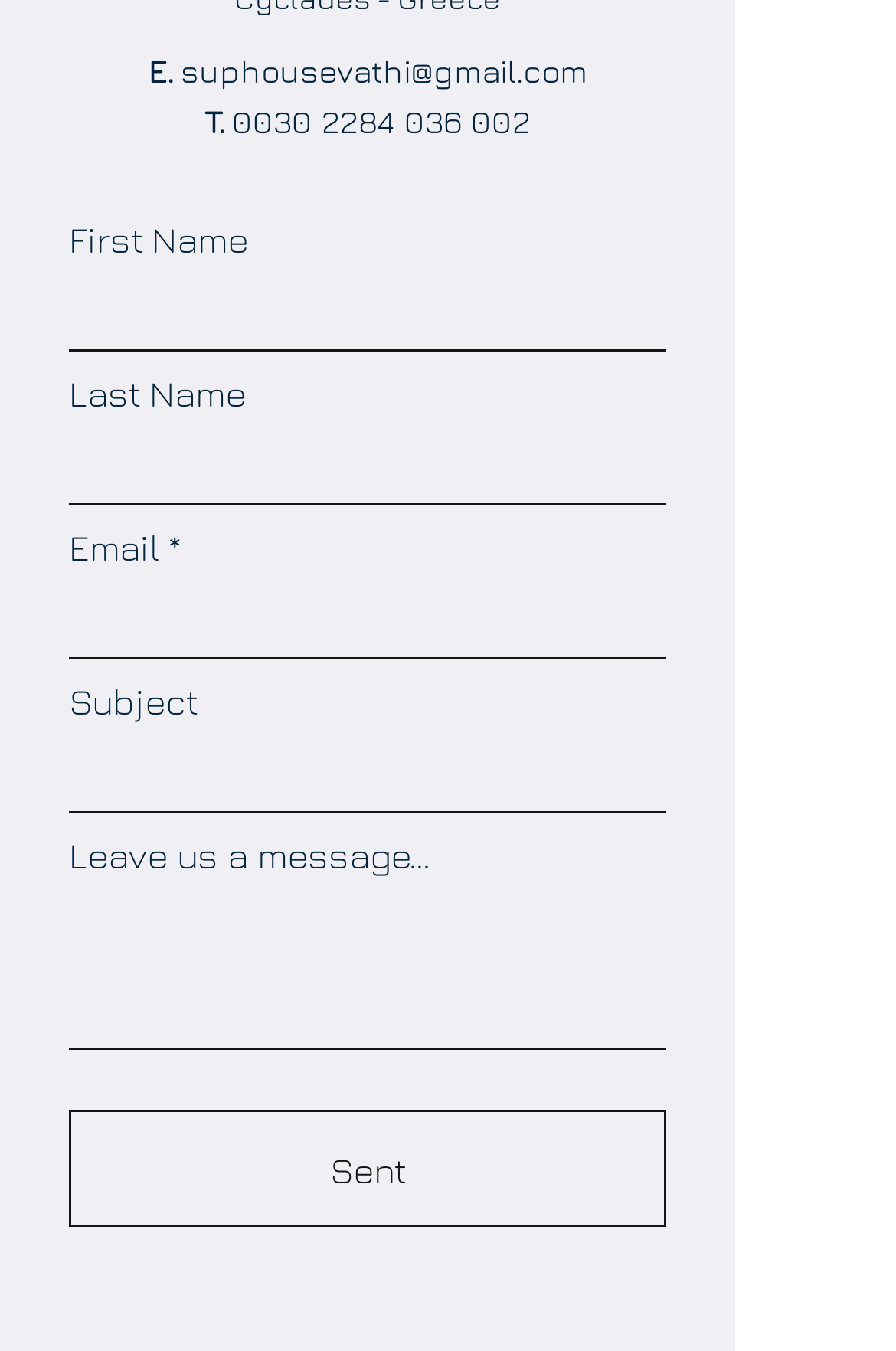What is the phone number provided?
From the screenshot, supply a one-word or short-phrase answer.

0030 2284 036 002